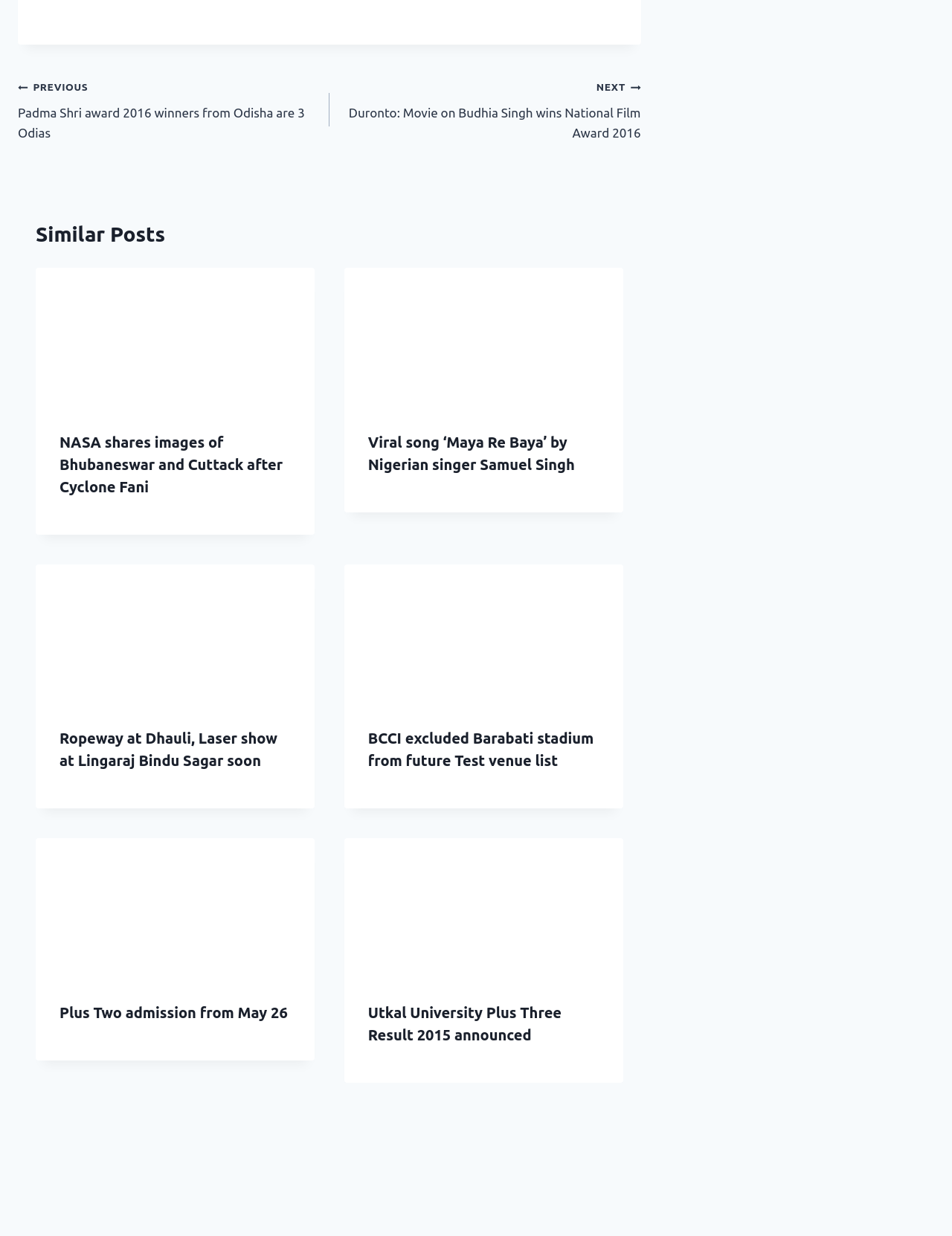Can you pinpoint the bounding box coordinates for the clickable element required for this instruction: "View the 'NASA shares images of Bhubaneswar and Cuttack after Cyclone Fani' article"? The coordinates should be four float numbers between 0 and 1, i.e., [left, top, right, bottom].

[0.038, 0.217, 0.33, 0.433]